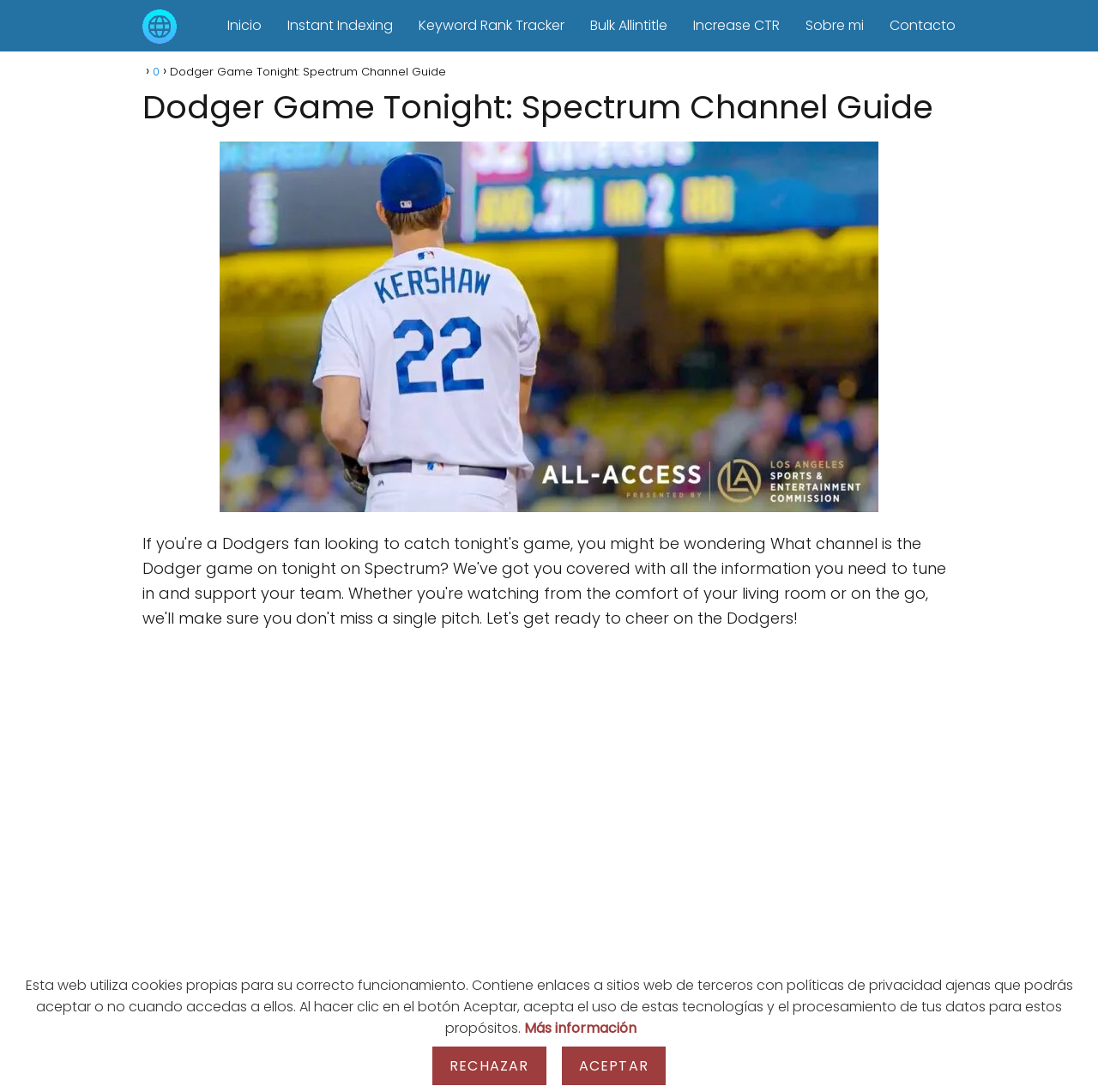Please locate the bounding box coordinates of the element that should be clicked to complete the given instruction: "check sobre mi page".

[0.734, 0.014, 0.787, 0.032]